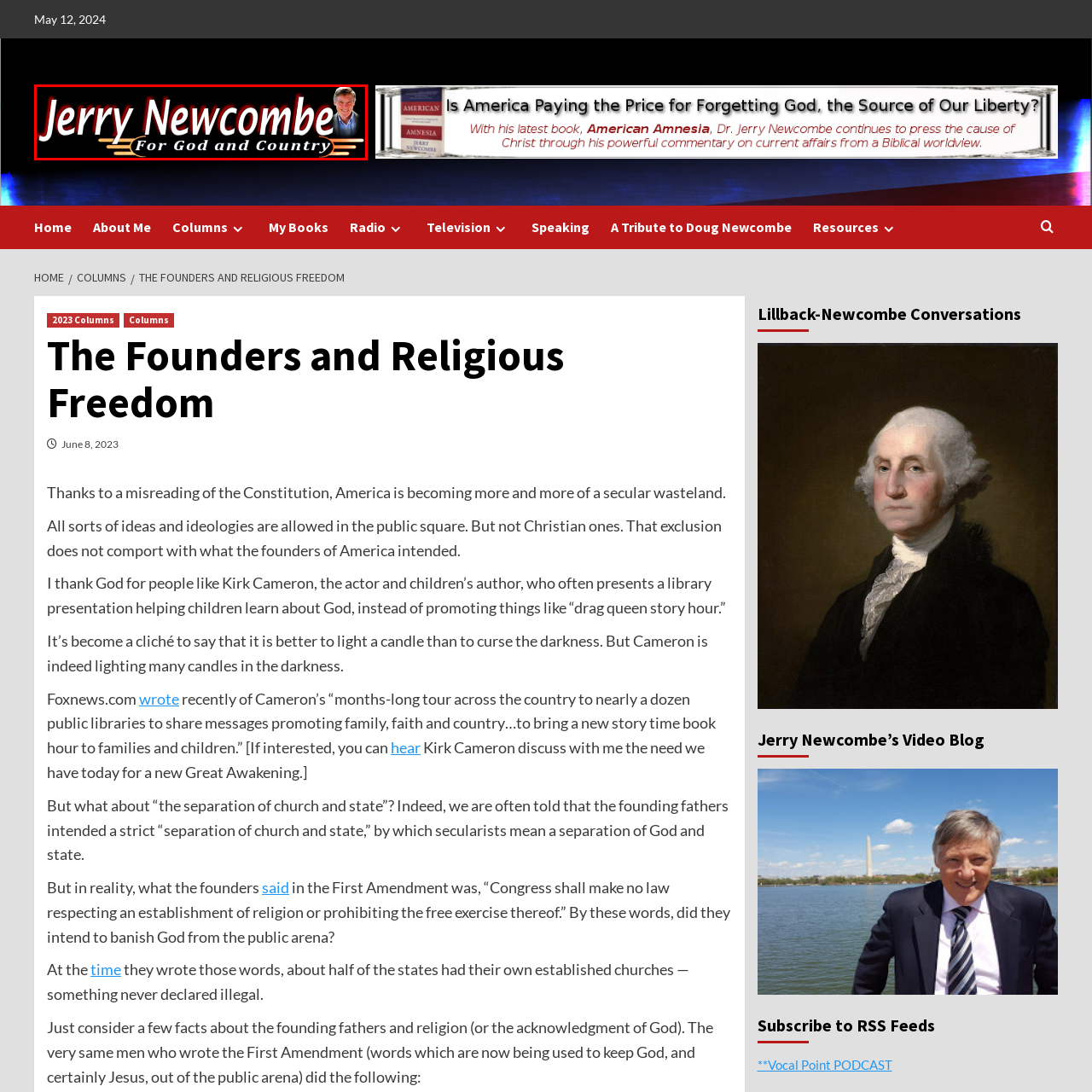What is the likely purpose of the design?
Inspect the highlighted part of the image and provide a single word or phrase as your answer.

To capture visitors' attention